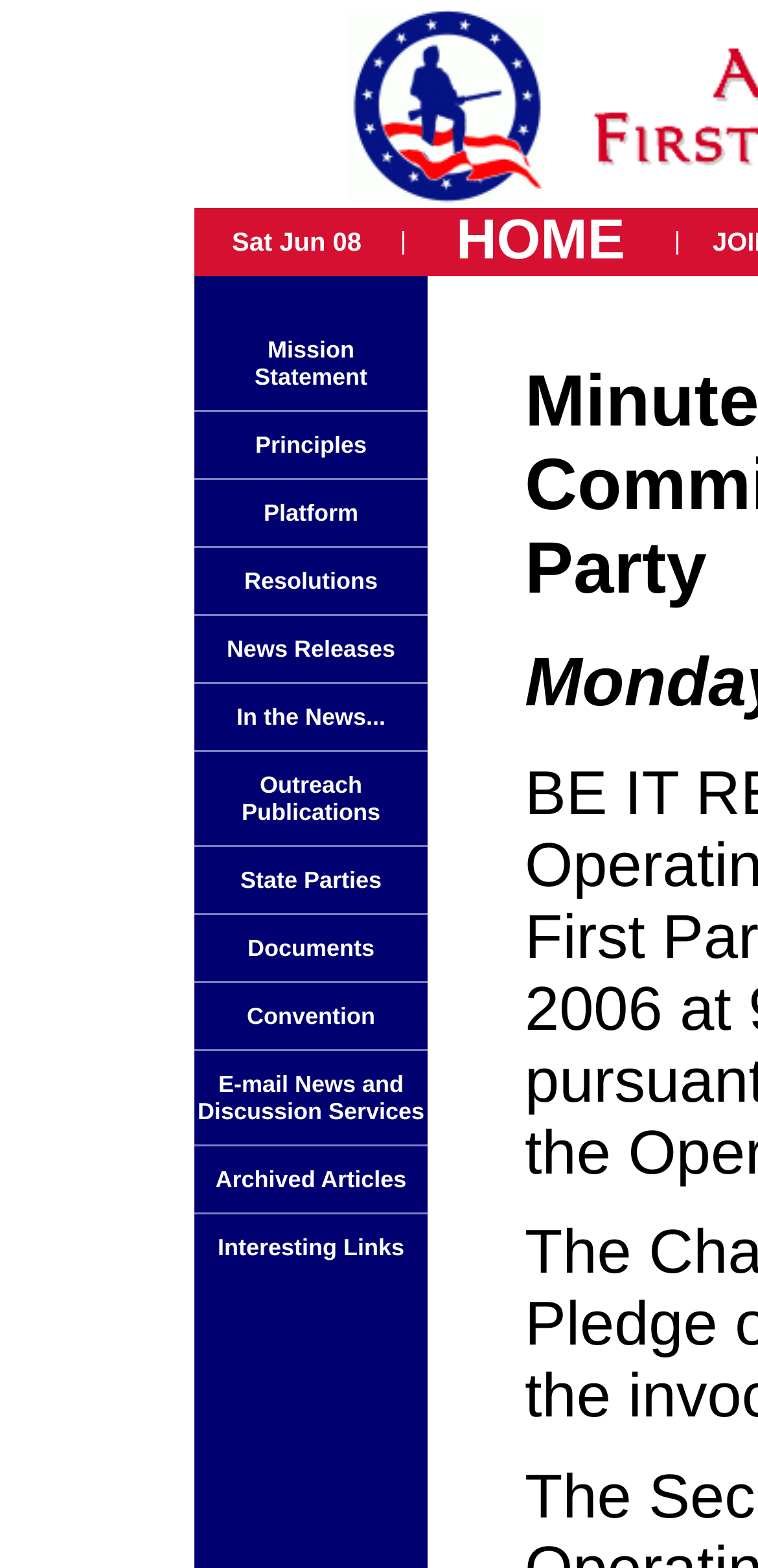Identify the bounding box of the UI element that matches this description: "News Releases".

[0.299, 0.405, 0.521, 0.423]